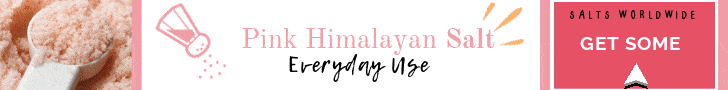Please provide a one-word or phrase answer to the question: 
What type of consumers is the product appealing to?

Cooking enthusiasts and health-conscious consumers